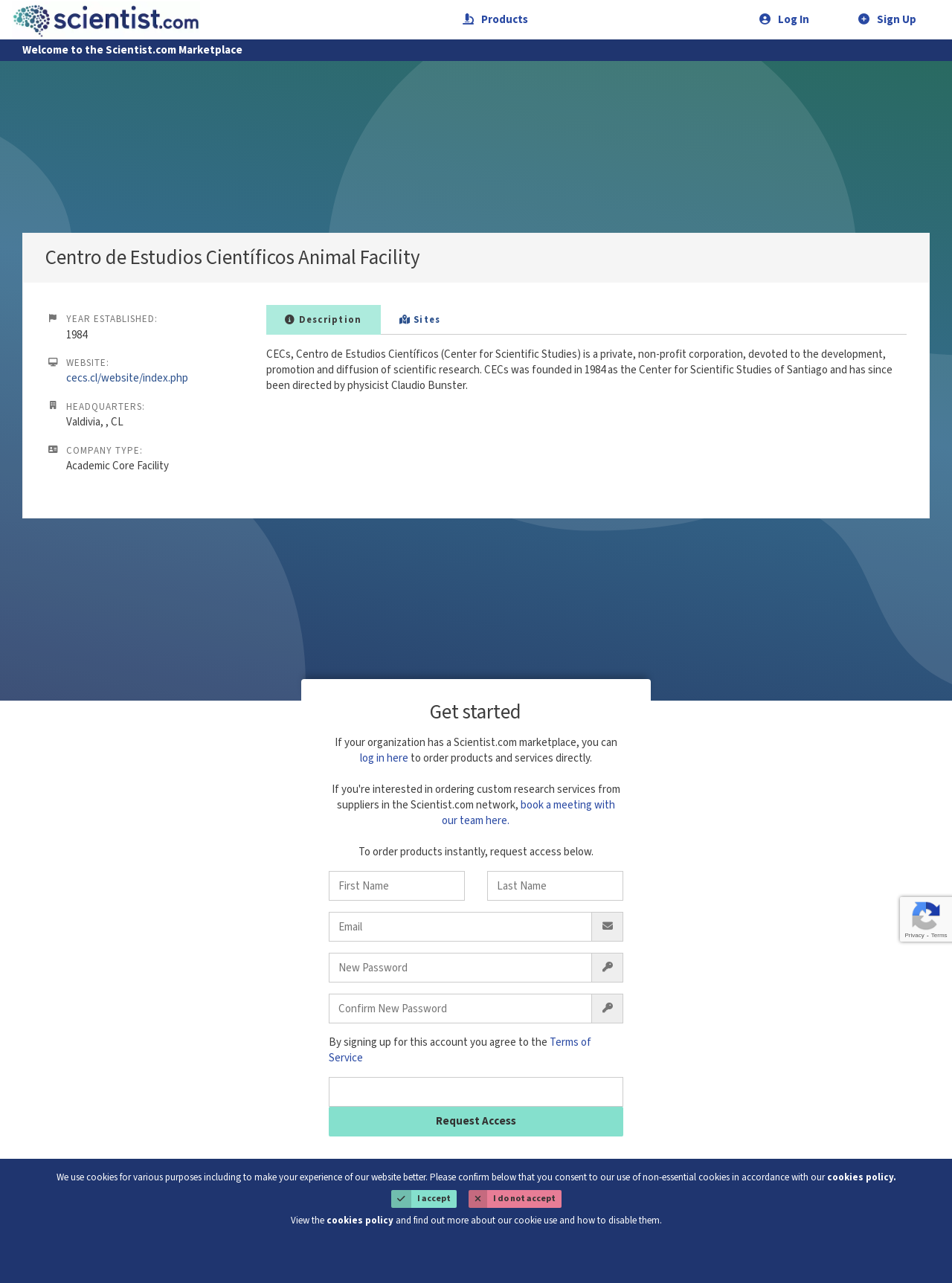Please determine the heading text of this webpage.

Centro de Estudios Científicos Animal Facility